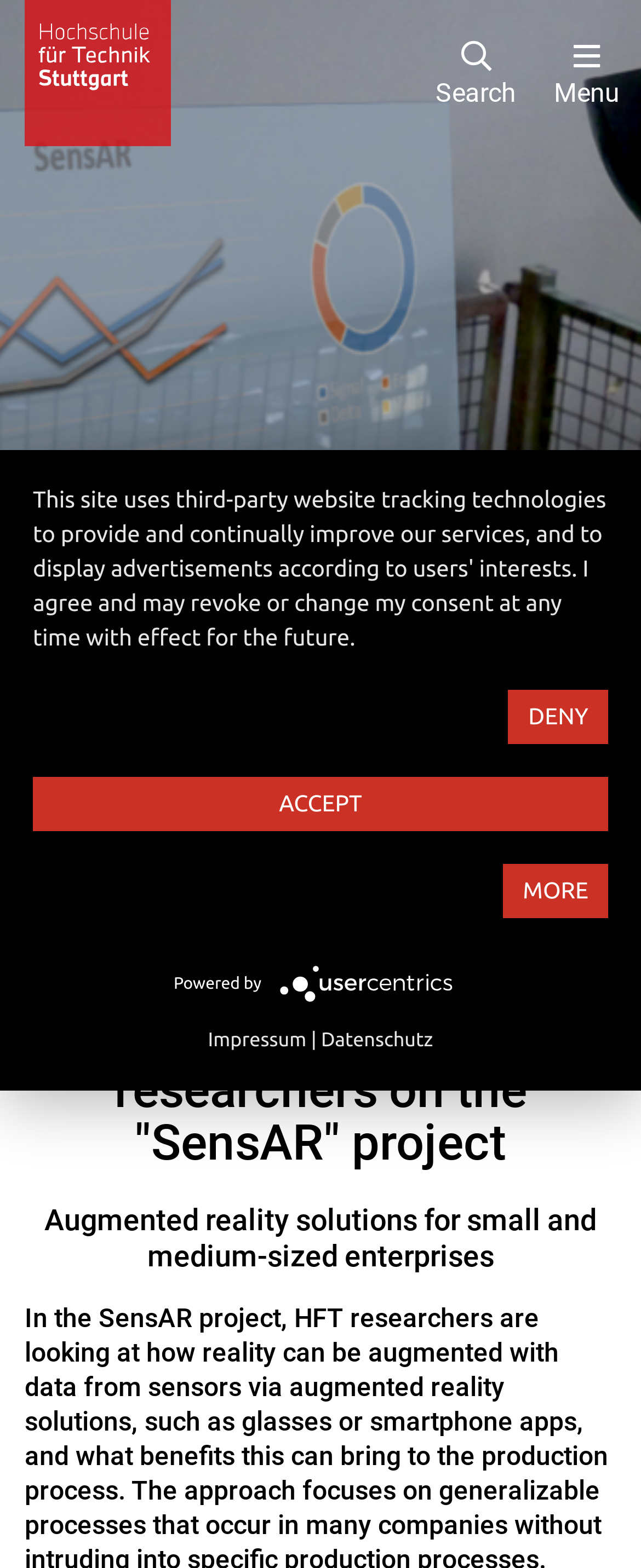Please identify the bounding box coordinates of the clickable area that will allow you to execute the instruction: "View the next ICPC news".

None